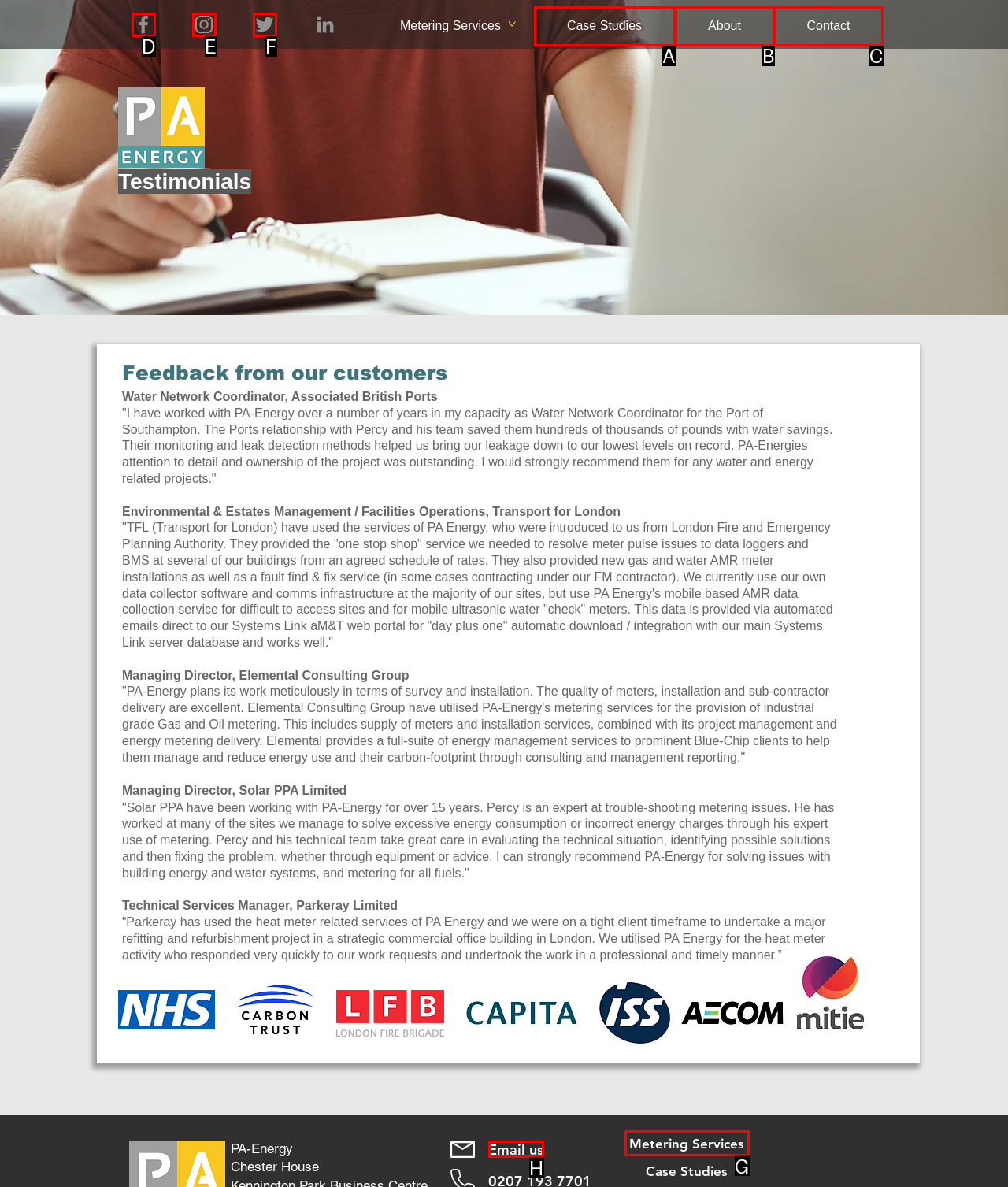Choose the option that best matches the description: About
Indicate the letter of the matching option directly.

B